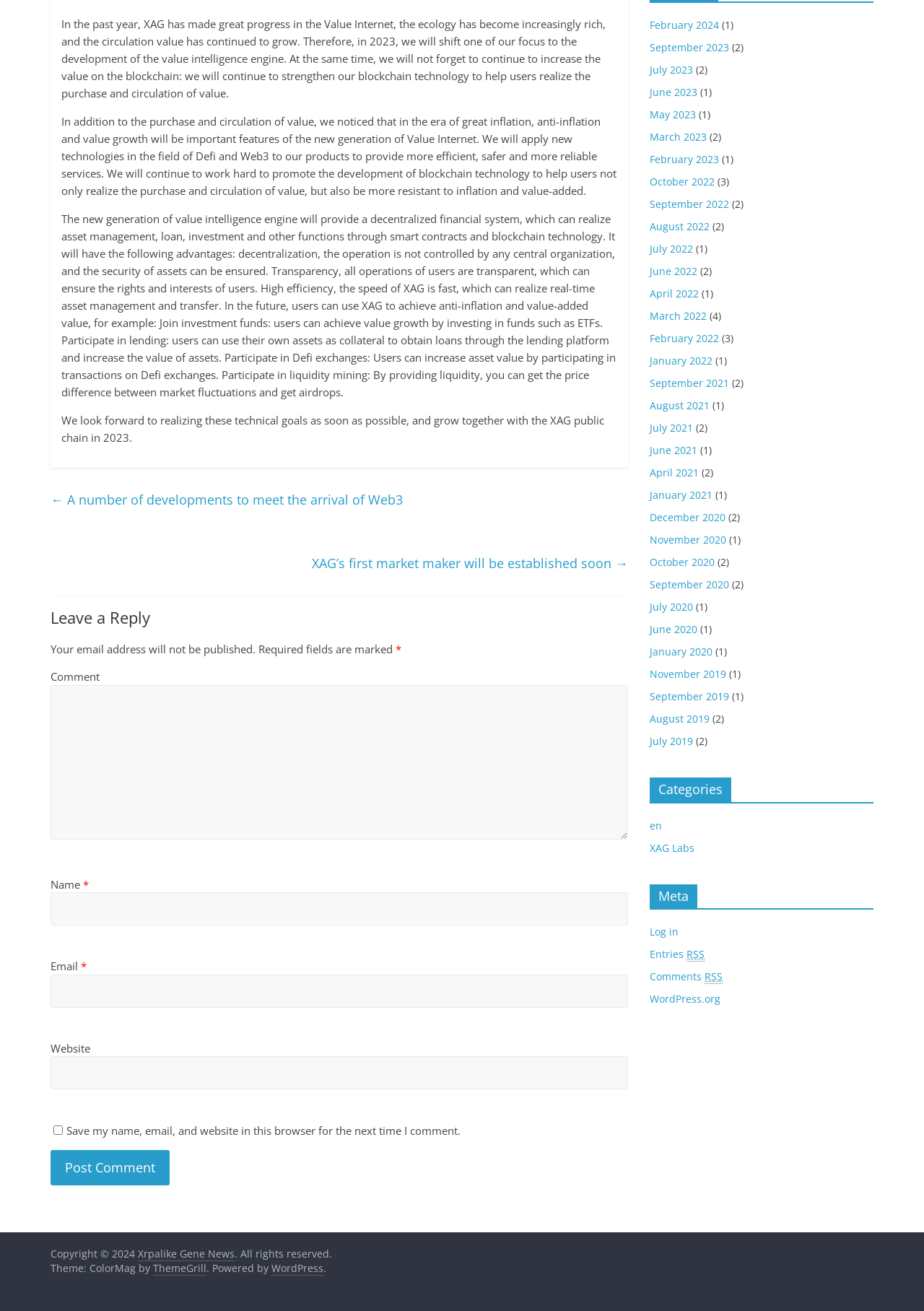Give the bounding box coordinates for the element described as: "parent_node: Name * name="author"".

[0.055, 0.681, 0.68, 0.706]